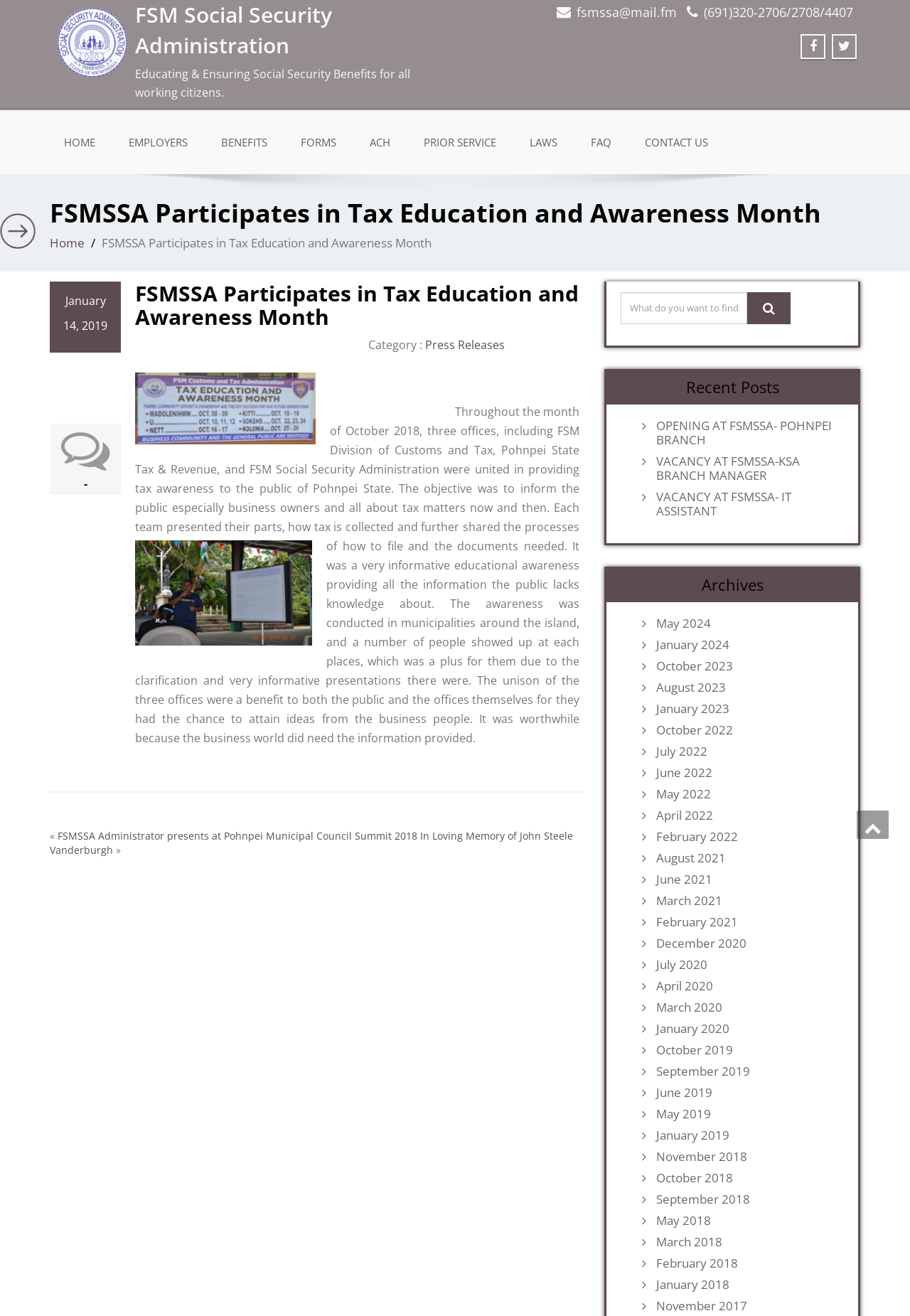What is the date of the article 'FSMSSA Participates in Tax Education and Awareness Month'?
Look at the image and respond with a one-word or short-phrase answer.

January 14, 2019